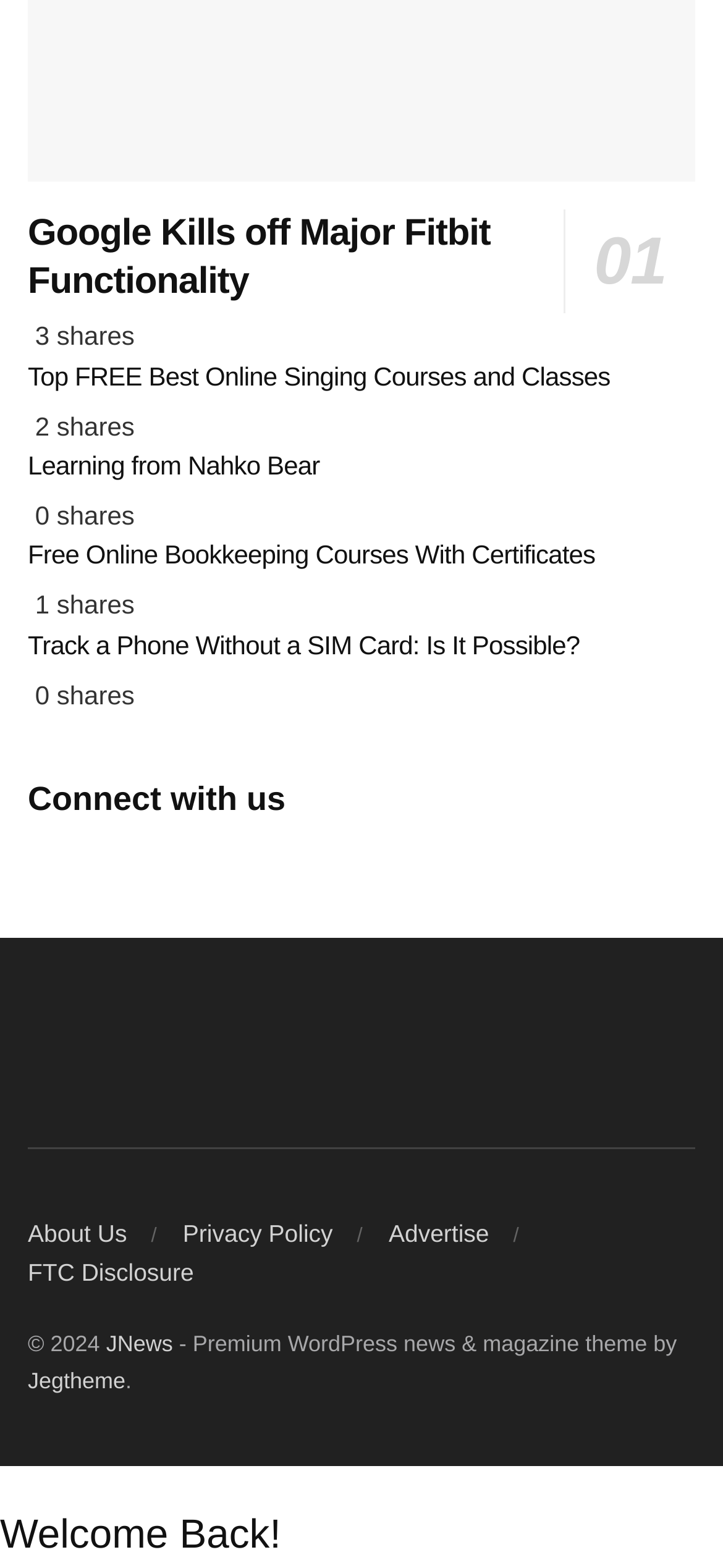Please find the bounding box coordinates of the element's region to be clicked to carry out this instruction: "Share the article on Twitter".

[0.038, 0.294, 0.114, 0.365]